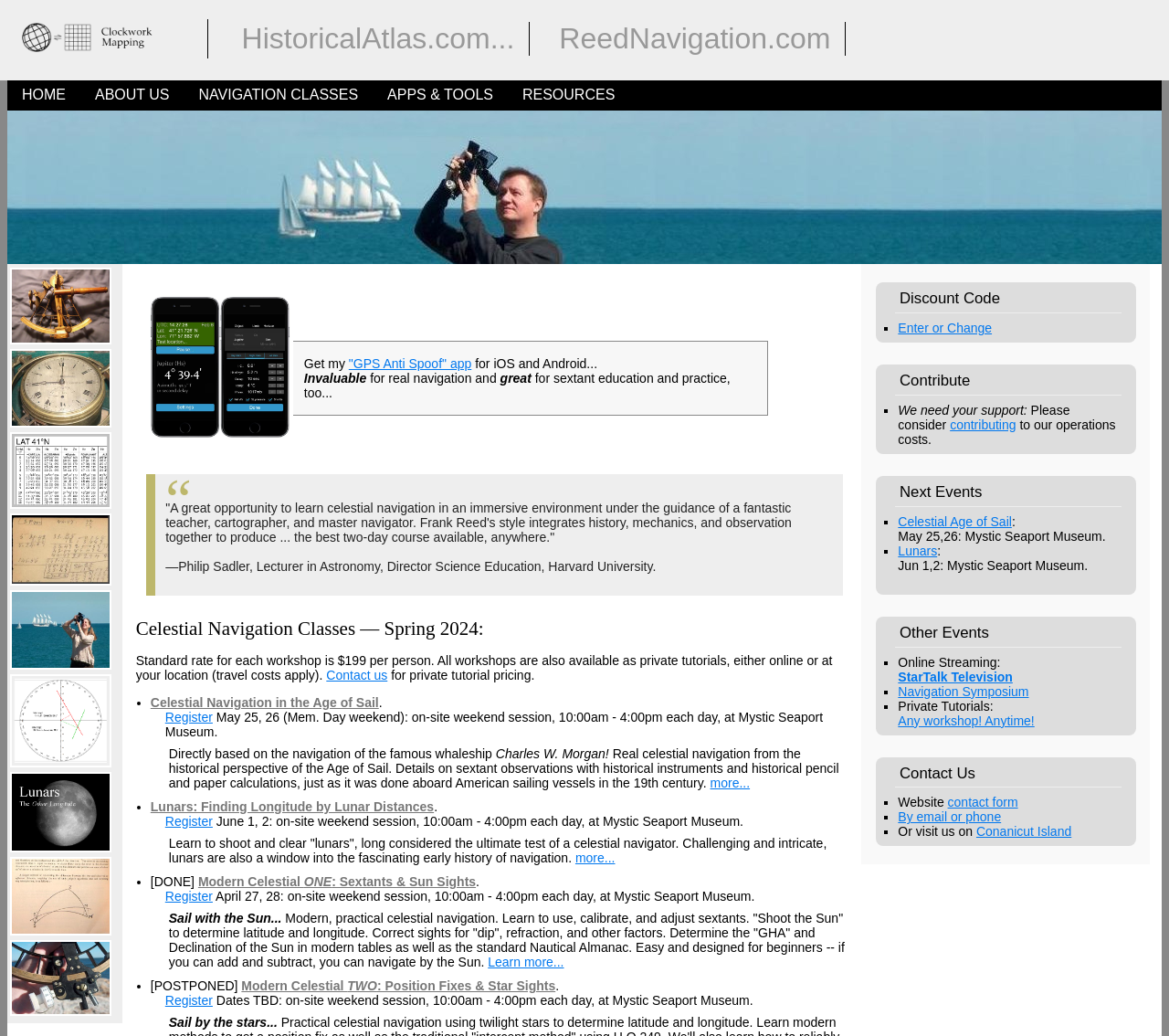Please identify the bounding box coordinates of the element's region that I should click in order to complete the following instruction: "Click on the 'HOME' link". The bounding box coordinates consist of four float numbers between 0 and 1, i.e., [left, top, right, bottom].

[0.006, 0.077, 0.069, 0.107]